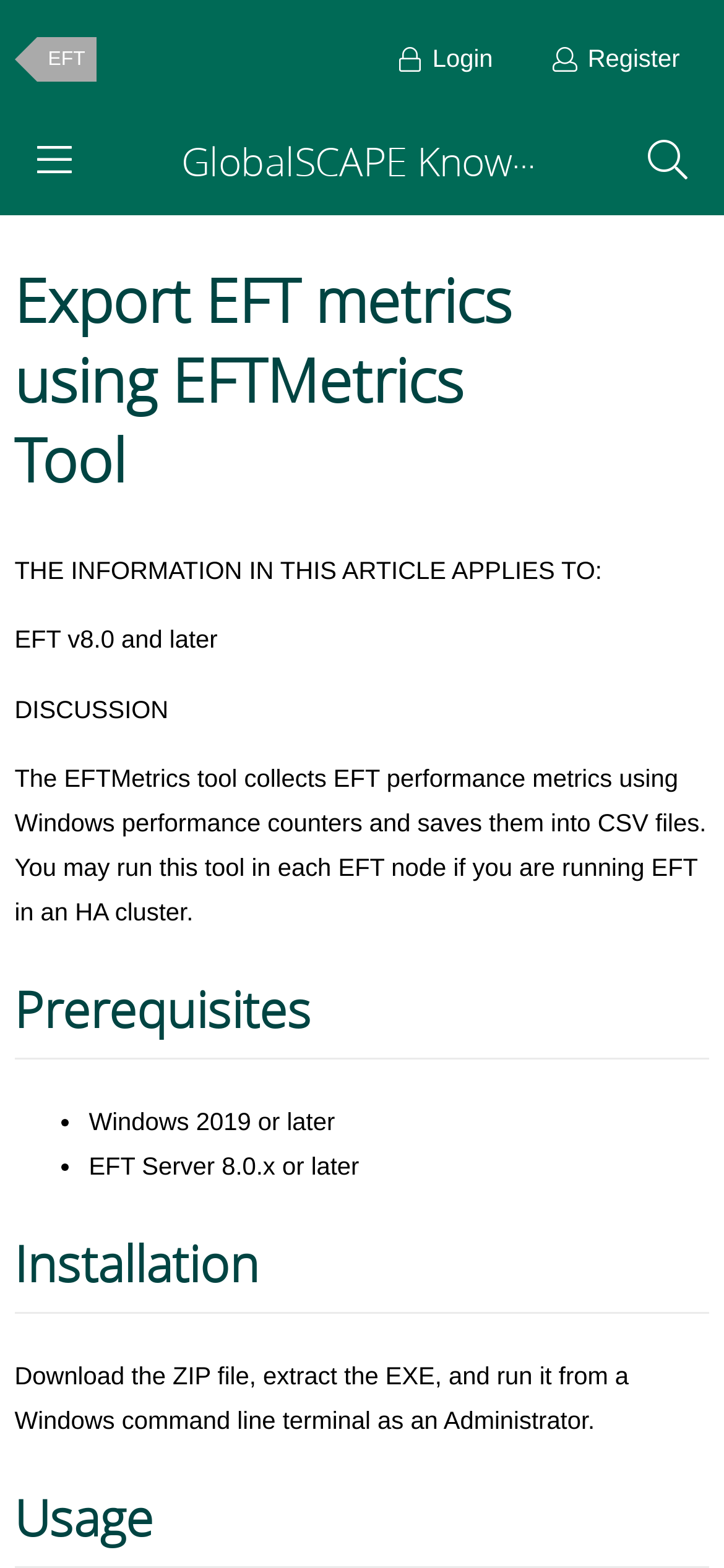Please determine the main heading text of this webpage.

GlobalSCAPE Knowledge Base